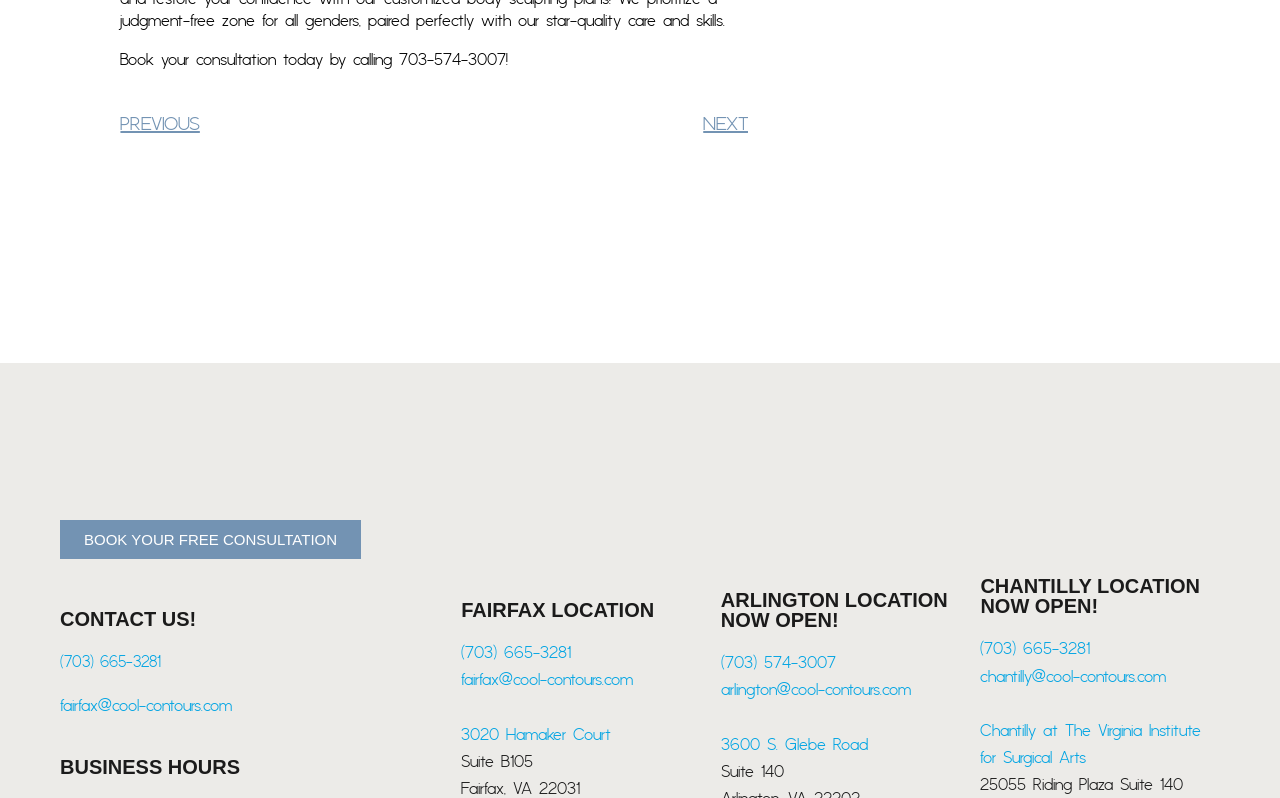Give a one-word or short phrase answer to this question: 
What is the email address for the Fairfax location?

fairfax@cool-contours.com